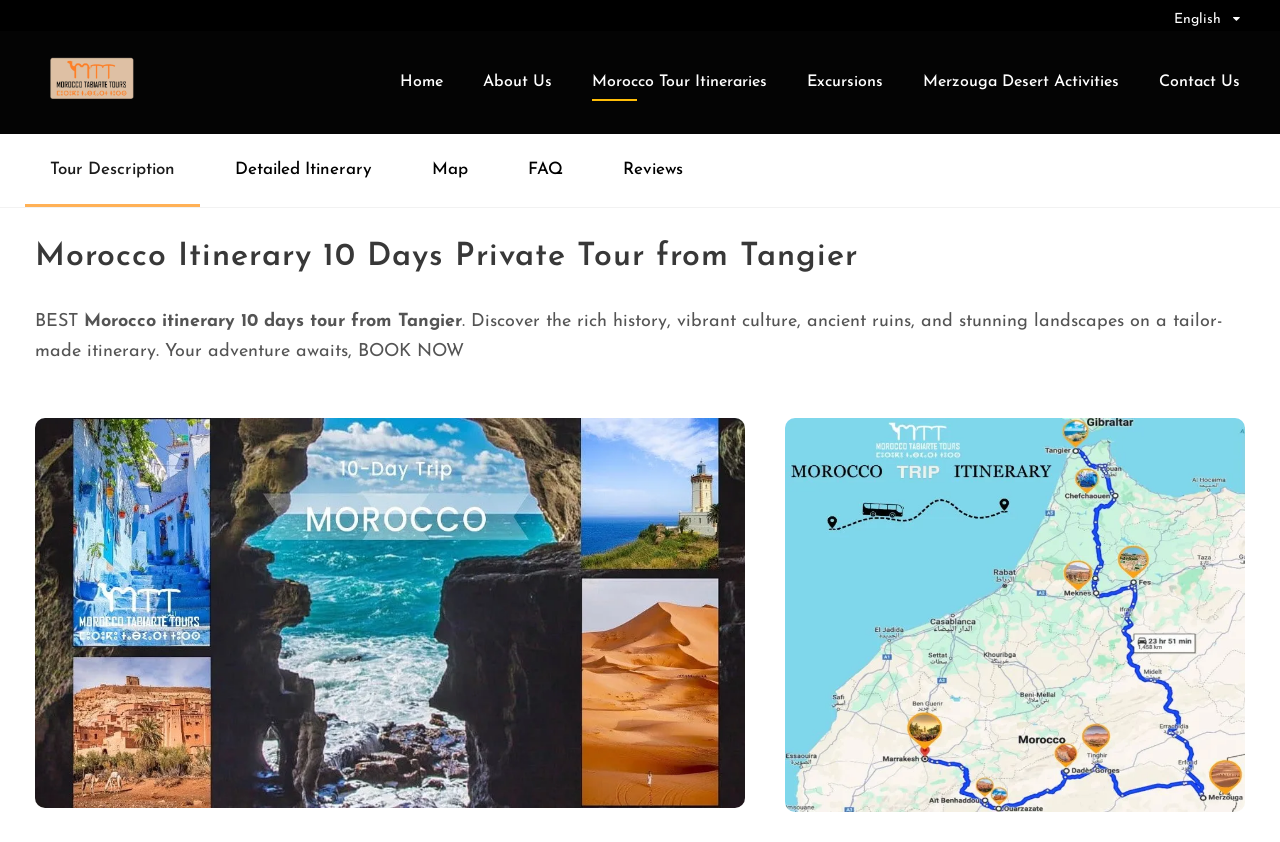Detail the features and information presented on the webpage.

The webpage is about a 10-day private tour in Morocco, starting from Tangier. At the top right corner, there is a language selection option with the text "English". Below it, there is a navigation menu with links to "Home", "About Us", "Morocco Tour Itineraries", "Excursions", "Merzouga Desert Activities", and "Contact Us". 

On the left side, there are several links to different sections of the tour, including "Tour Description", "Detailed Itinerary", "Map", "FAQ", and "Reviews". 

The main content of the webpage is headed by a title "Morocco Itinerary 10 Days Private Tour from Tangier", followed by a brief description of the tour, which mentions discovering the rich history, vibrant culture, ancient ruins, and stunning landscapes of Morocco. The description ends with a call-to-action, "BOOK NOW". 

There are two images on the page, one on the top left and another on the bottom right, both related to the Morocco itinerary. The top-left image is smaller and has a caption "BEST Morocco Itinerary 10 Days Private tour from Tangier", while the bottom-right image is larger and has a caption "BEST 10 days in morocco itinerary from Tangier to Marrakech".